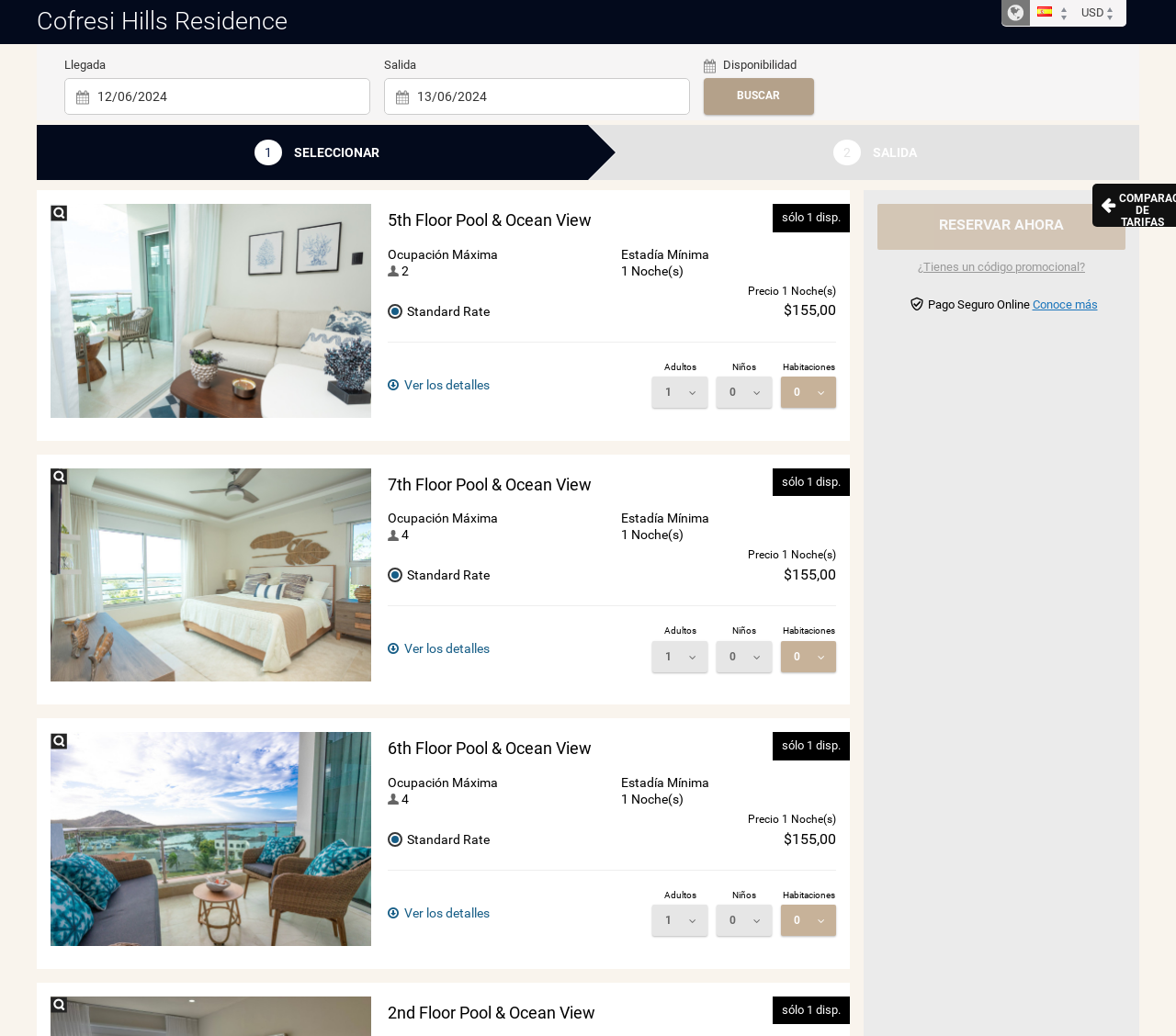Please answer the following question using a single word or phrase: 
What is the language selection option?

English Português Español